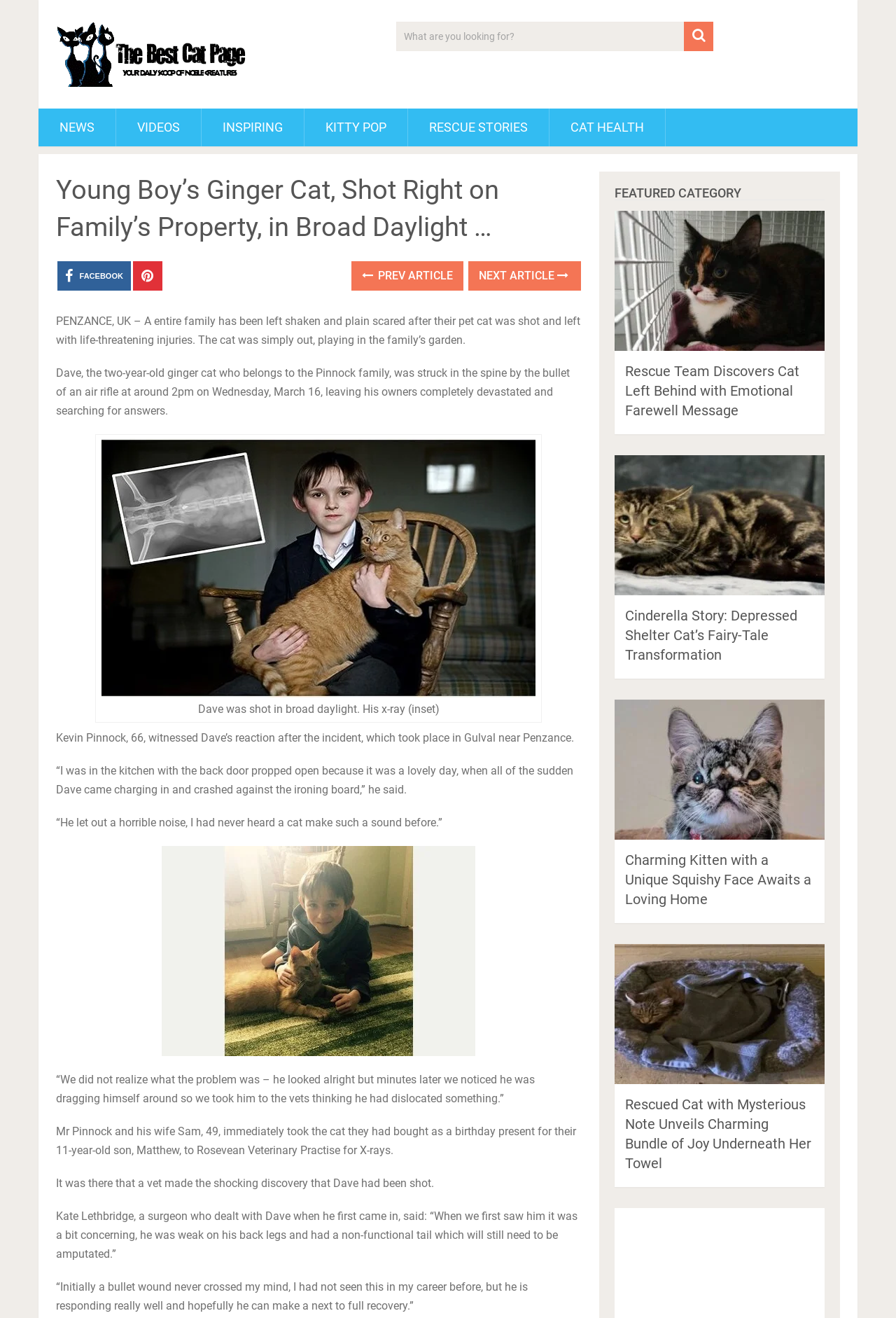Provide a brief response to the question below using a single word or phrase: 
What is the name of the cat in the article?

Dave